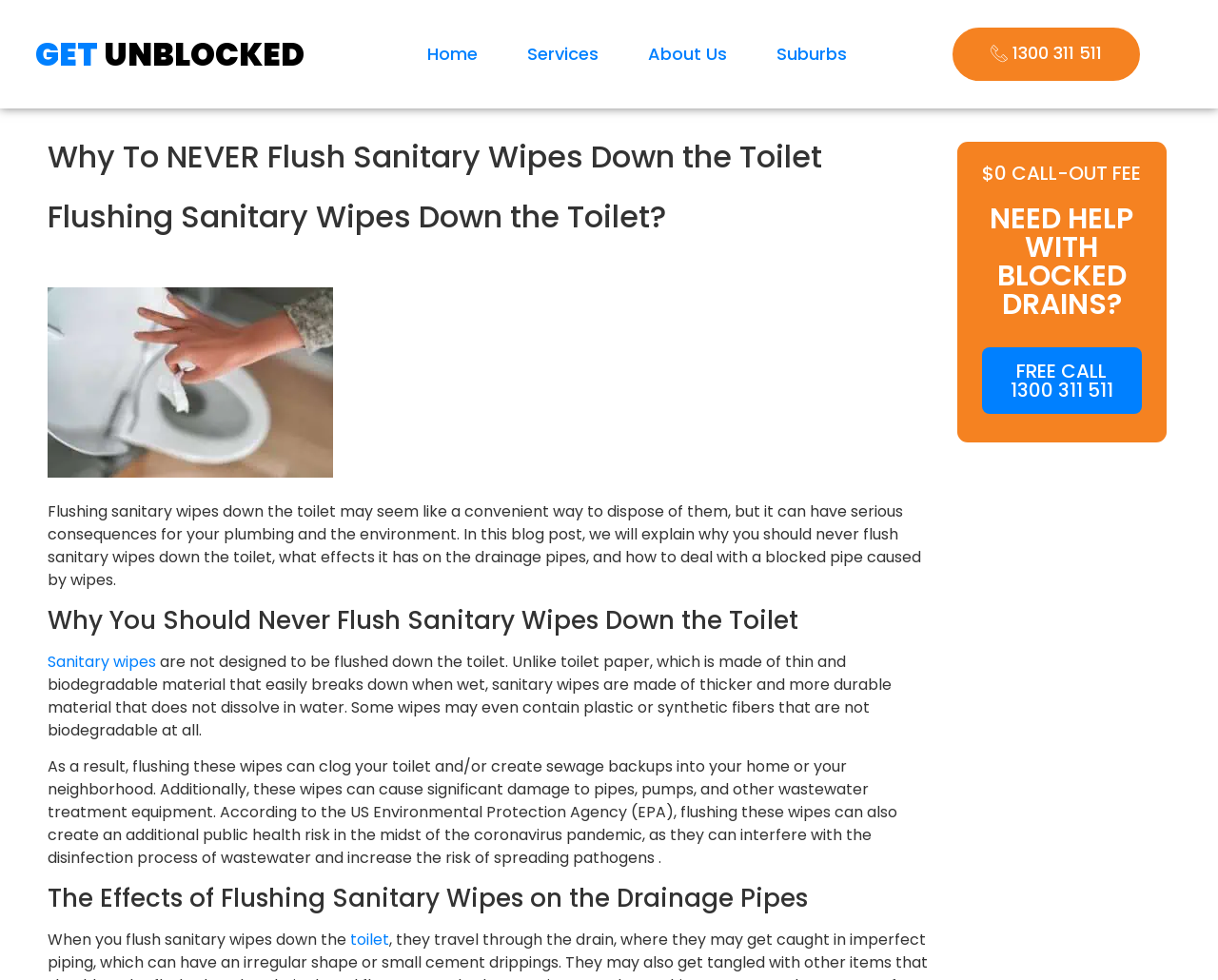Locate the bounding box coordinates of the region to be clicked to comply with the following instruction: "Click on 'GET UNBLOCKED'". The coordinates must be four float numbers between 0 and 1, in the form [left, top, right, bottom].

[0.029, 0.033, 0.25, 0.078]